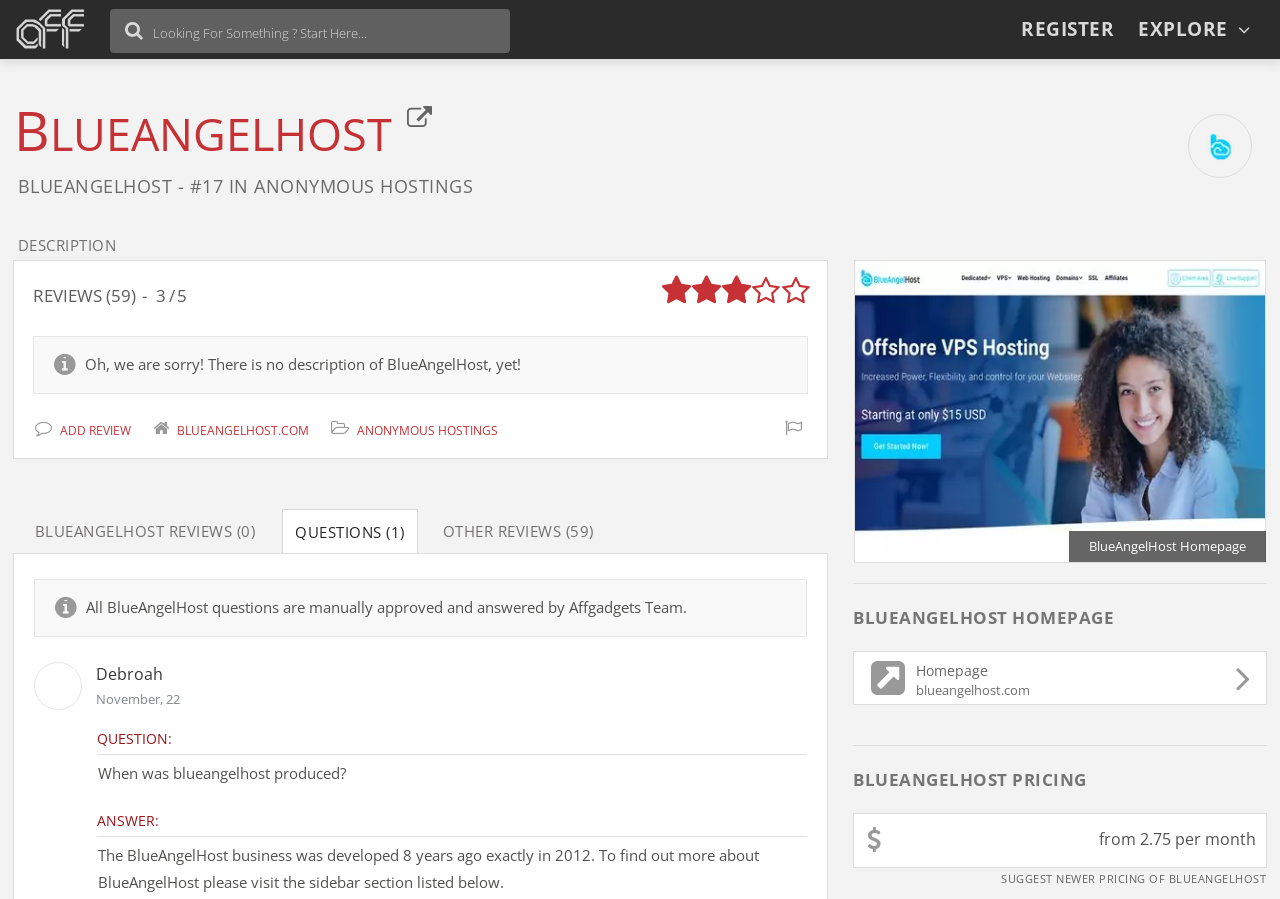Respond to the question below with a single word or phrase:
What is the name of the team that manually approves and answers questions about BlueAngelHost?

Affgadgets Team